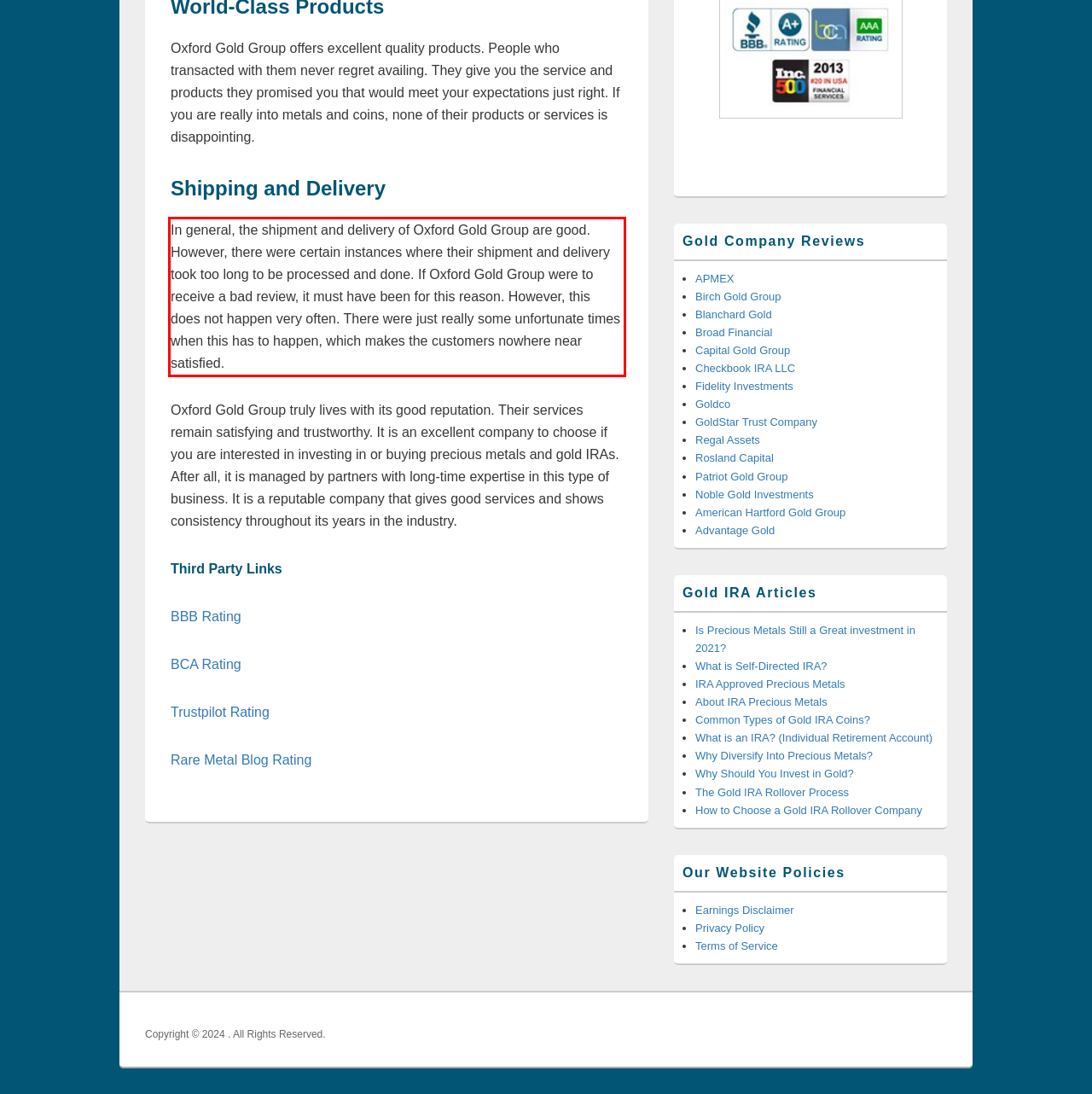Using the provided webpage screenshot, identify and read the text within the red rectangle bounding box.

In general, the shipment and delivery of Oxford Gold Group are good. However, there were certain instances where their shipment and delivery took too long to be processed and done. If Oxford Gold Group were to receive a bad review, it must have been for this reason. However, this does not happen very often. There were just really some unfortunate times when this has to happen, which makes the customers nowhere near satisfied.